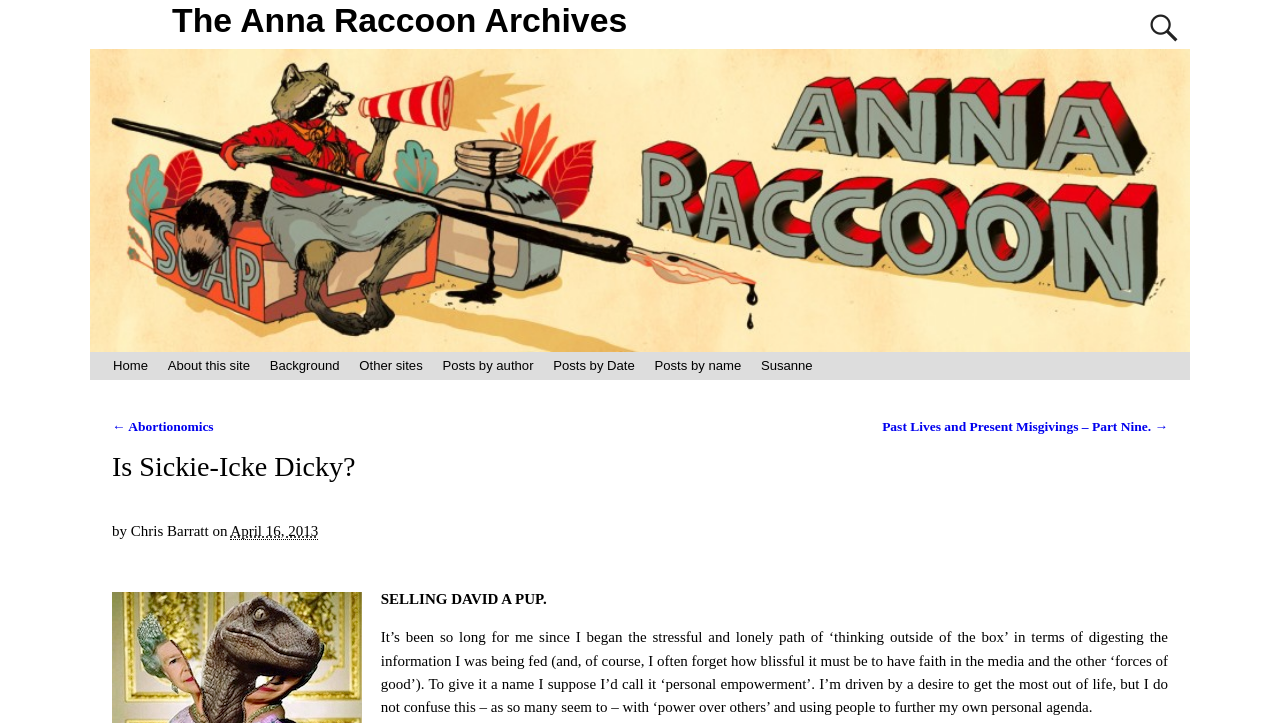Please specify the bounding box coordinates of the clickable section necessary to execute the following command: "read post navigation".

[0.088, 0.6, 0.192, 0.634]